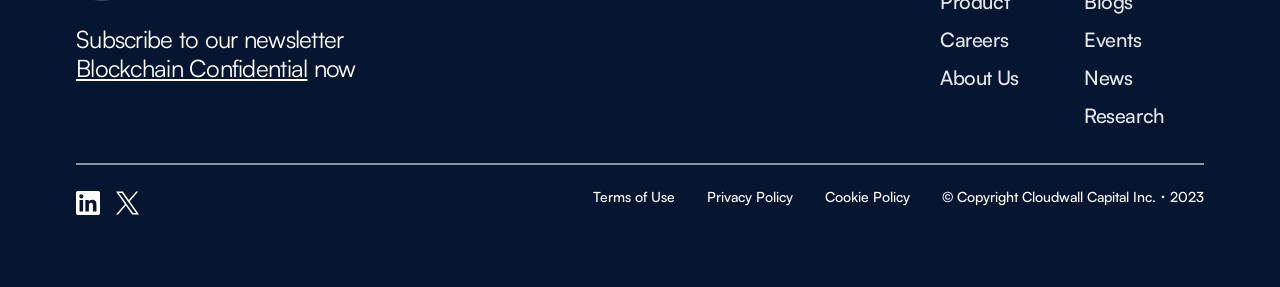What are the social media platforms available?
Look at the image and answer the question using a single word or phrase.

LinkedIn, Twitter